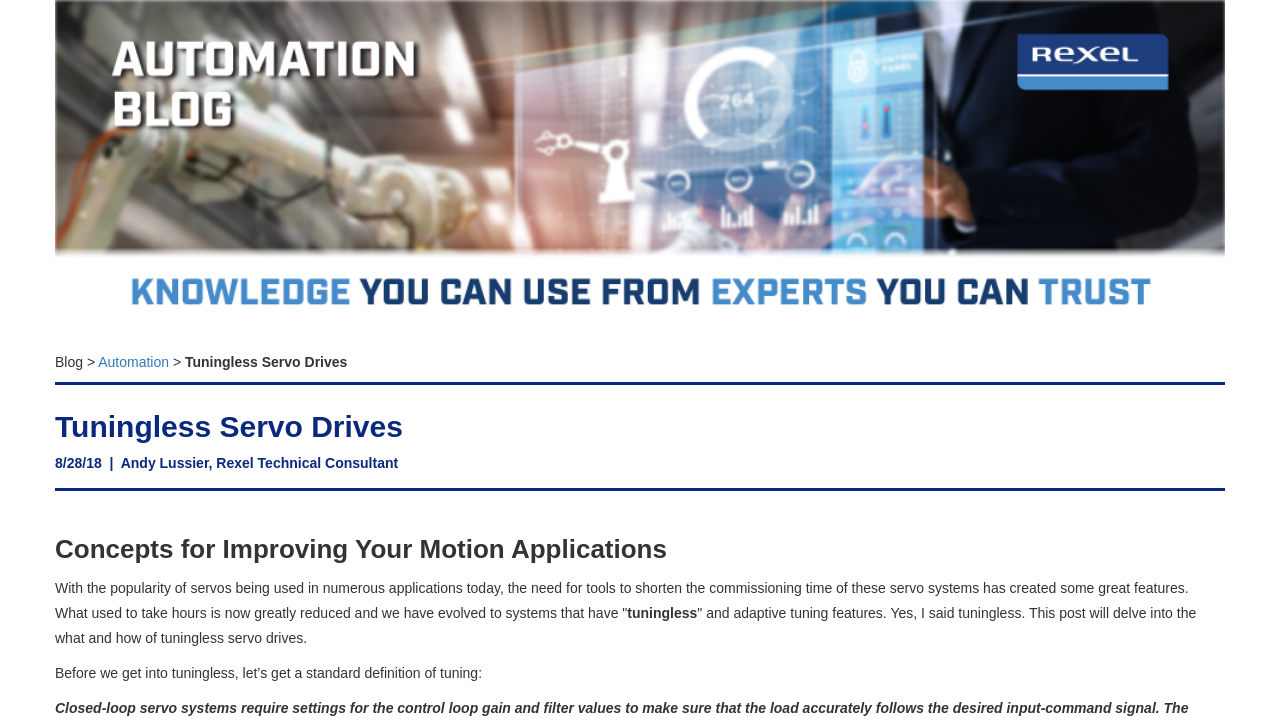What is the main idea of the first paragraph?
Answer with a single word or phrase by referring to the visual content.

Tuningless servo drives reduce commissioning time